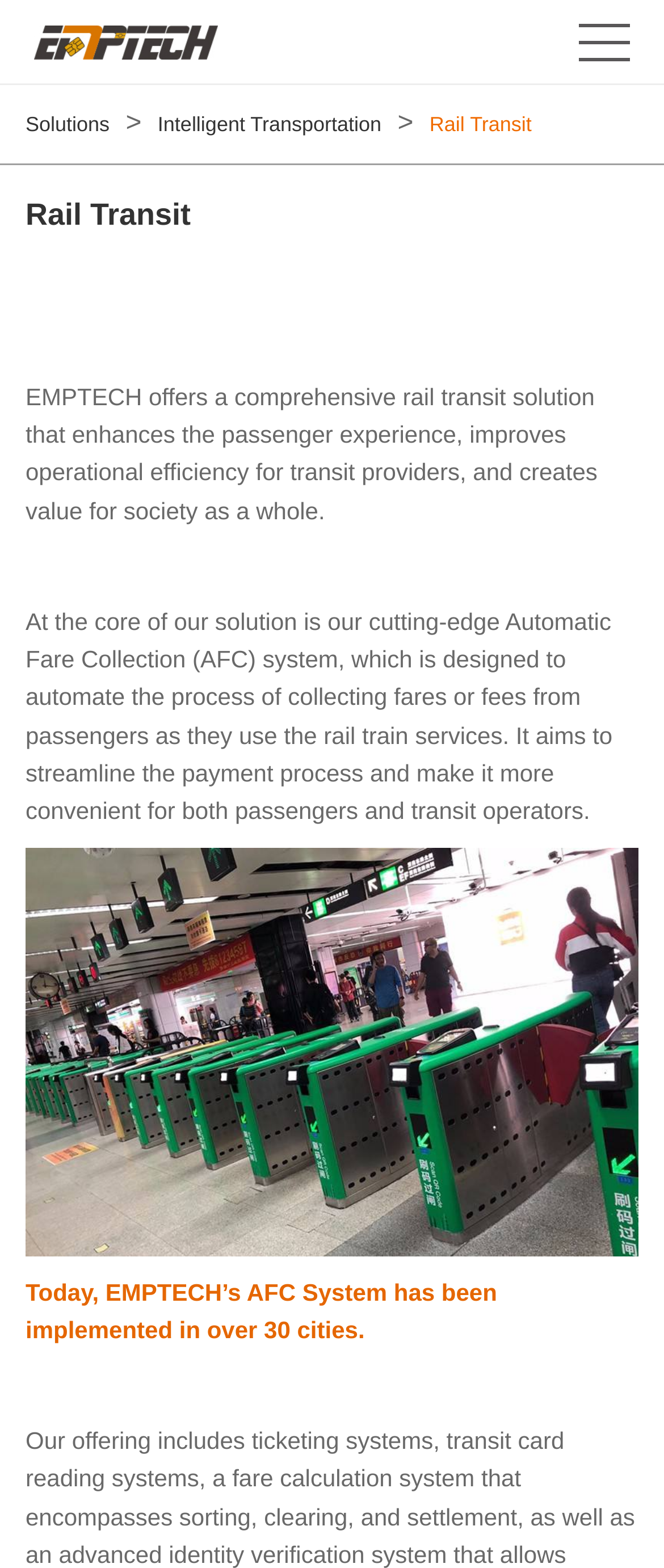What is the main solution offered by EMPTECH?
Please use the visual content to give a single word or phrase answer.

Rail Transit